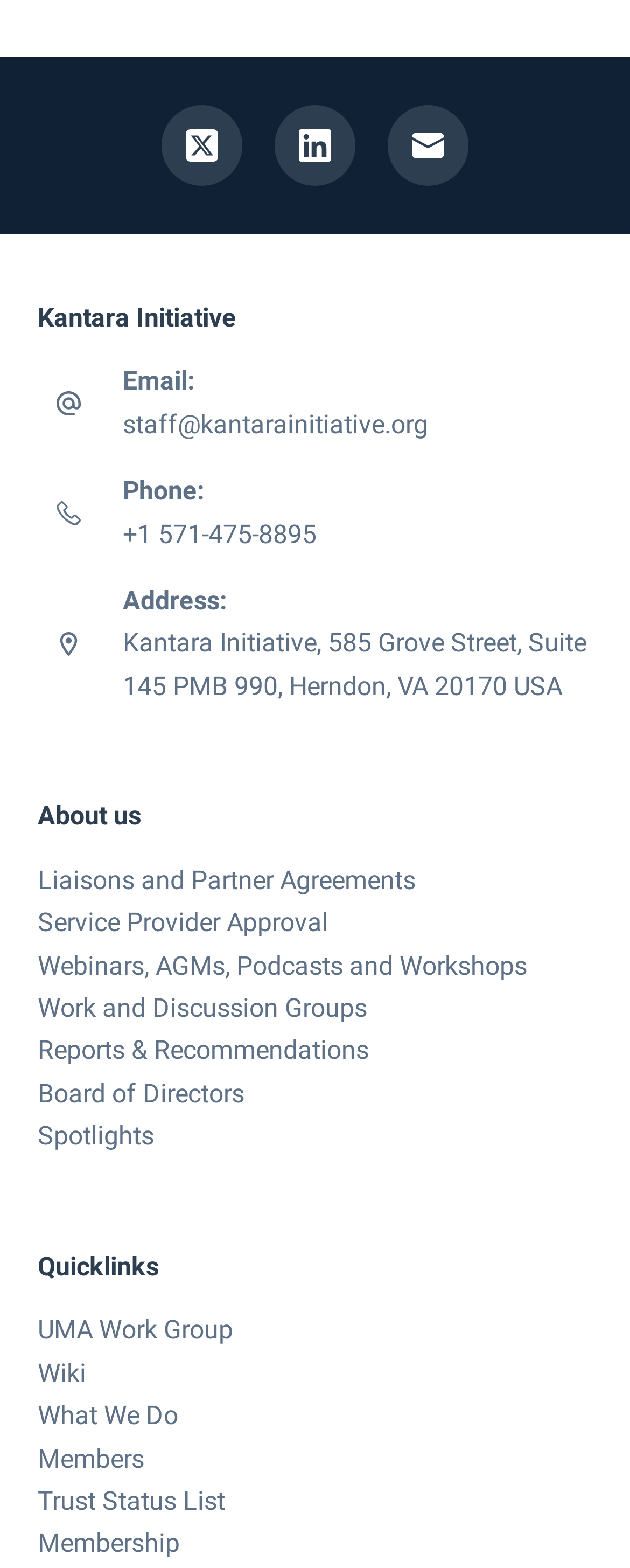How many social media links are present at the top of the webpage?
Give a detailed and exhaustive answer to the question.

I counted the number of social media links at the top of the webpage, which are 'X (Twitter)', 'LinkedIn', and 'Email', and found that there are 3 links.